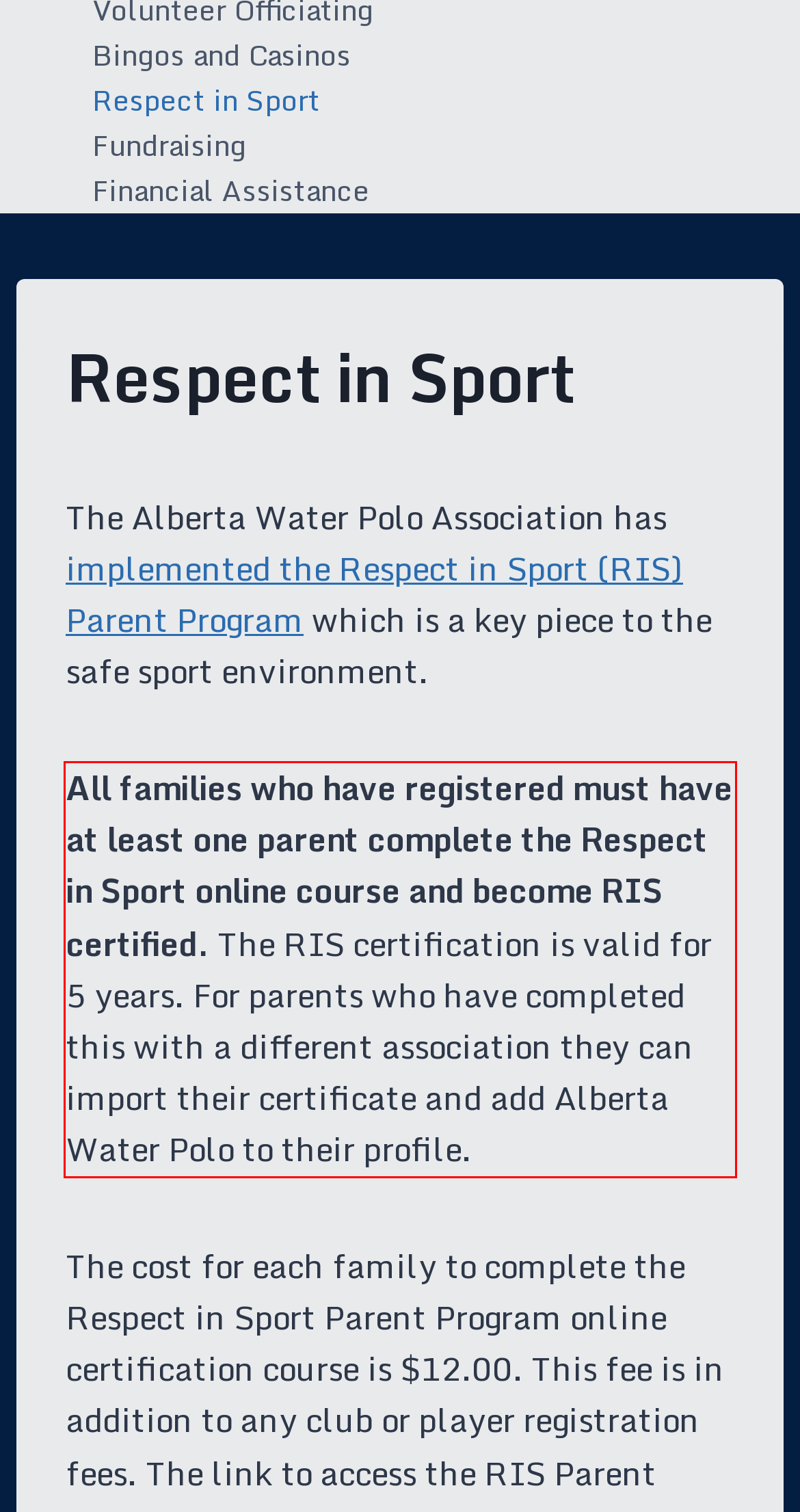Within the screenshot of the webpage, there is a red rectangle. Please recognize and generate the text content inside this red bounding box.

All families who have registered must have at least one parent complete the Respect in Sport online course and become RIS certified. The RIS certification is valid for 5 years. For parents who have completed this with a different association they can import their certificate and add Alberta Water Polo to their profile.